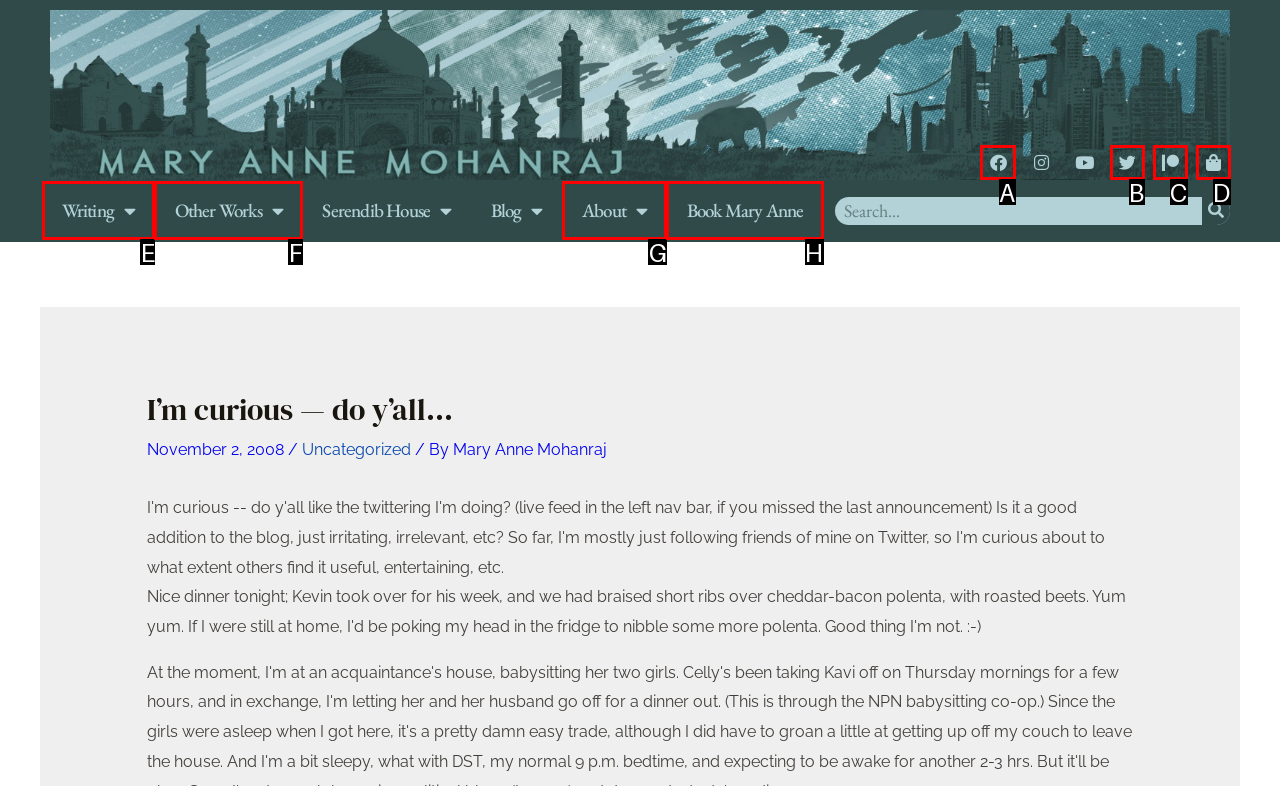What letter corresponds to the UI element to complete this task: Visit Facebook page
Answer directly with the letter.

A